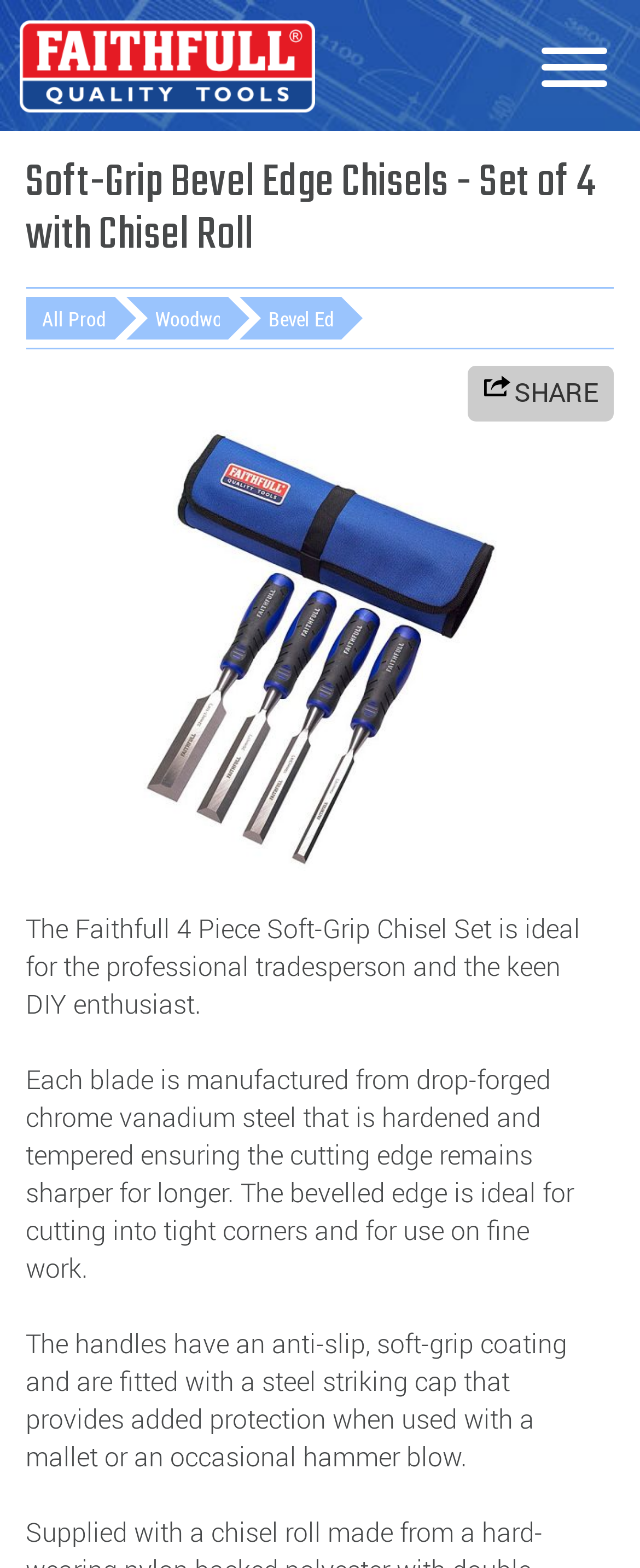Calculate the bounding box coordinates for the UI element based on the following description: "+49 212 23387688". Ensure the coordinates are four float numbers between 0 and 1, i.e., [left, top, right, bottom].

None